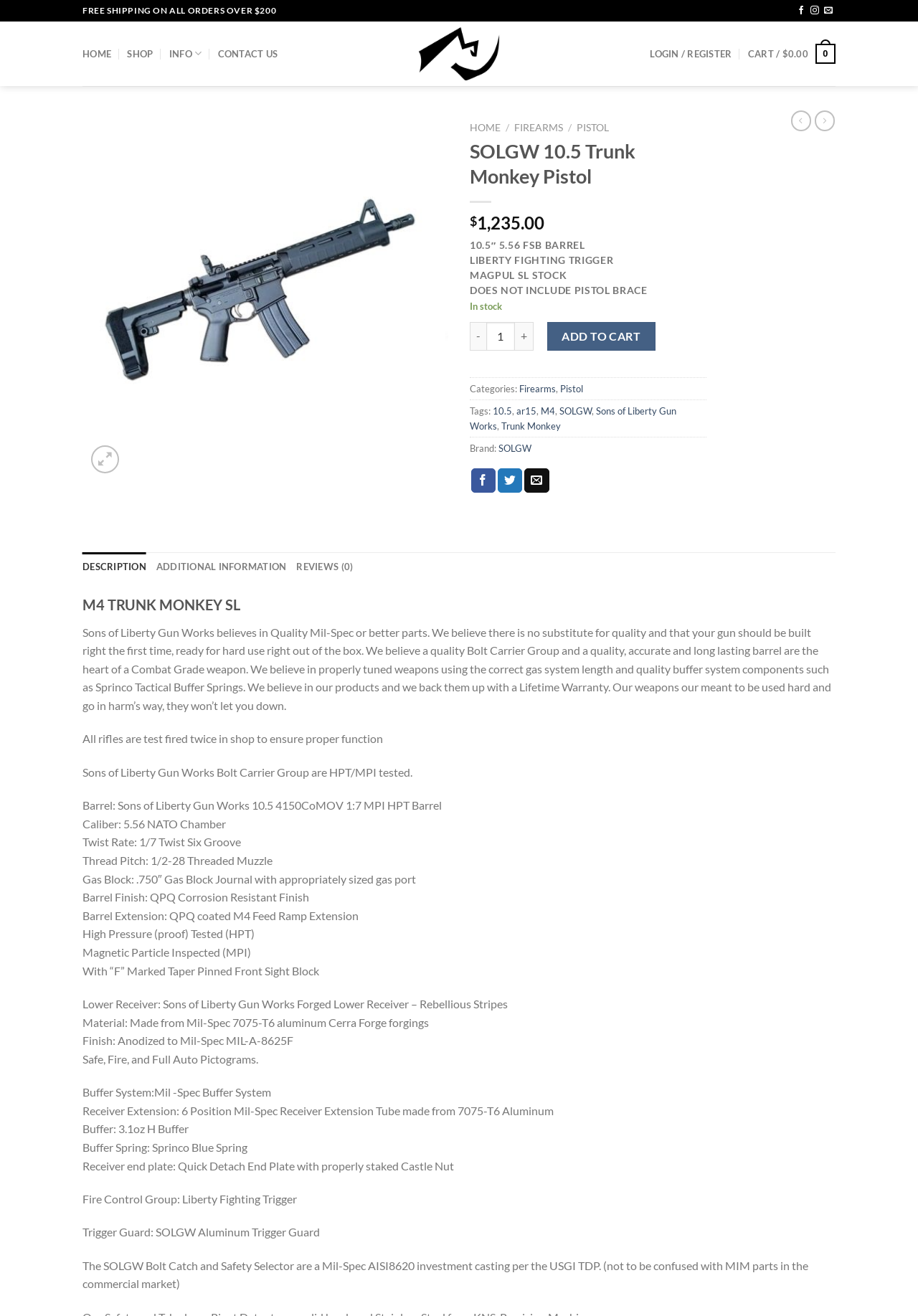Please answer the following question using a single word or phrase: 
What is the price of the SOLGW 10.5 Trunk Monkey Pistol?

$1,235.00